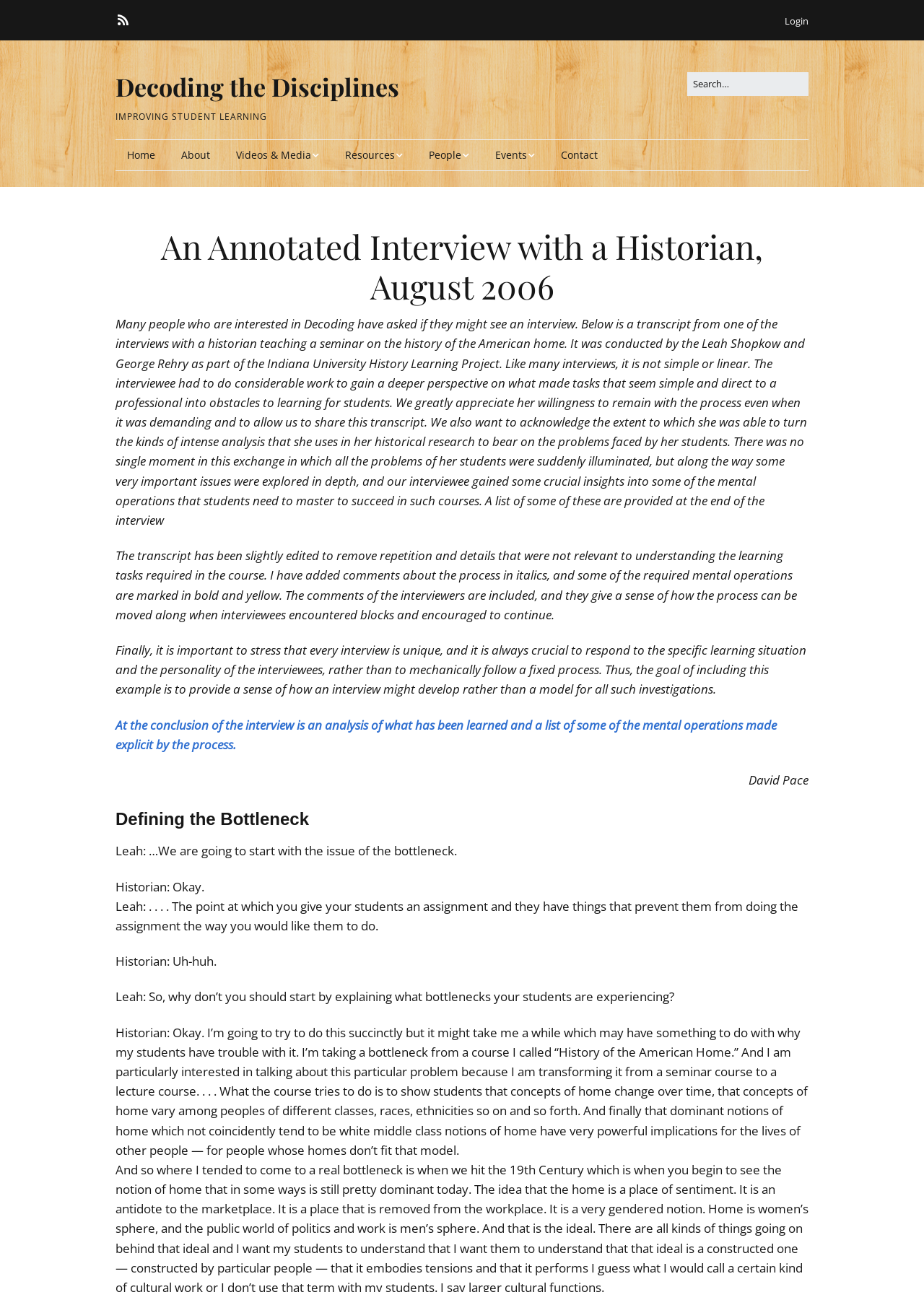Consider the image and give a detailed and elaborate answer to the question: 
What is the main topic of this webpage?

Based on the webpage content, I can see that the main topic is 'Decoding the Disciplines' which is a project or initiative focused on improving student learning. The webpage provides an annotated interview with a historian, discussing the challenges students face in learning and how to overcome them.